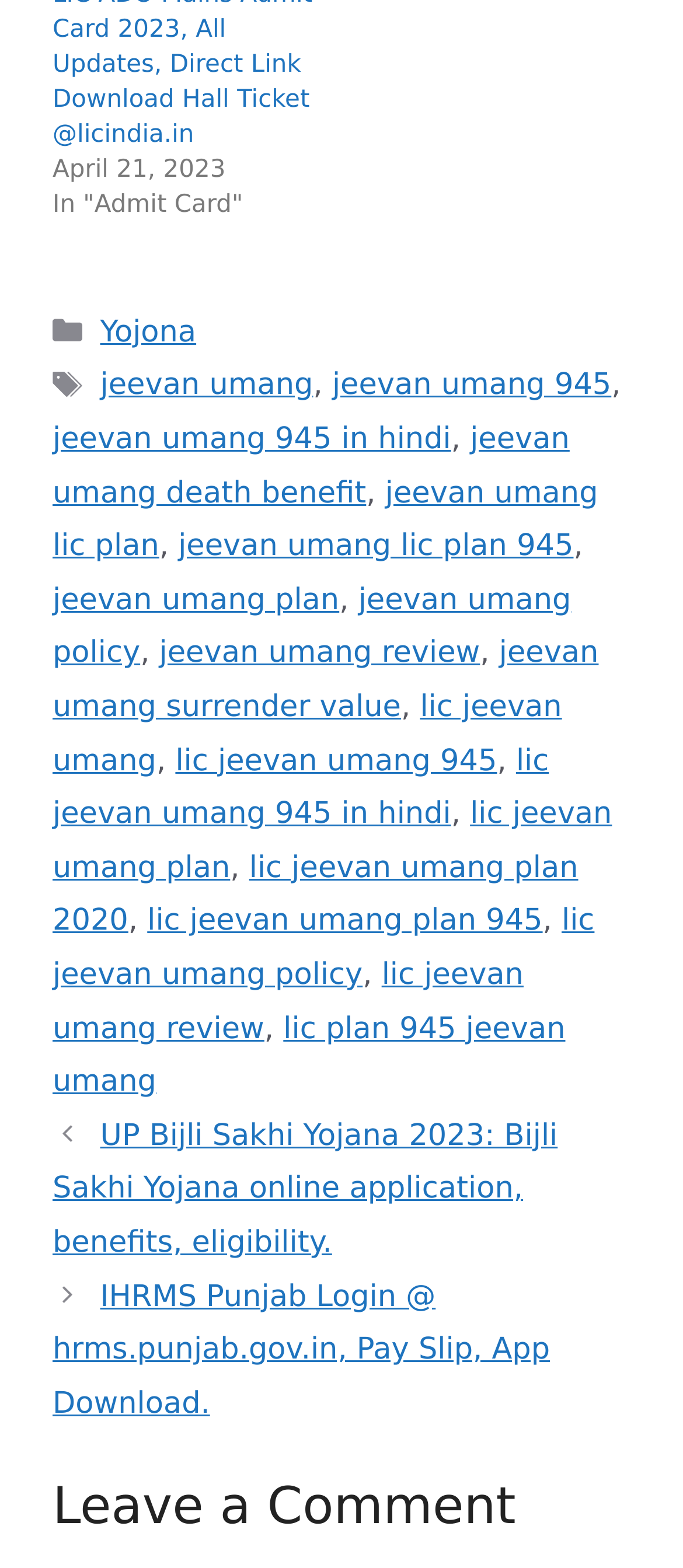What is the date mentioned on the webpage?
Refer to the image and give a detailed answer to the query.

The date 'April 21, 2023' is mentioned on the webpage, which can be found in the StaticText element with the text 'April 21, 2023' and bounding box coordinates [0.077, 0.099, 0.33, 0.117].